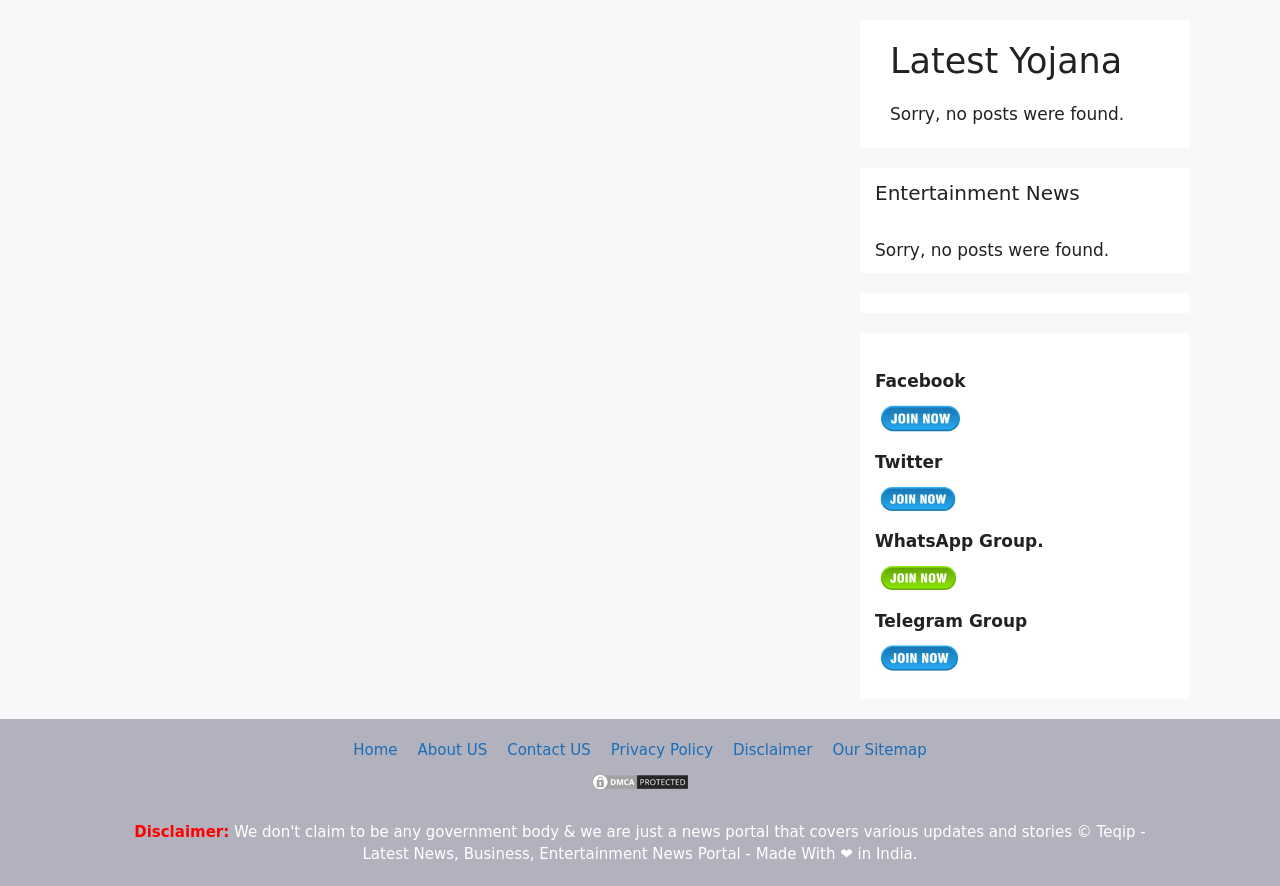Please determine the bounding box coordinates of the element to click in order to execute the following instruction: "Click on the 'Contact US' link". The coordinates should be four float numbers between 0 and 1, specified as [left, top, right, bottom].

[0.396, 0.836, 0.462, 0.857]